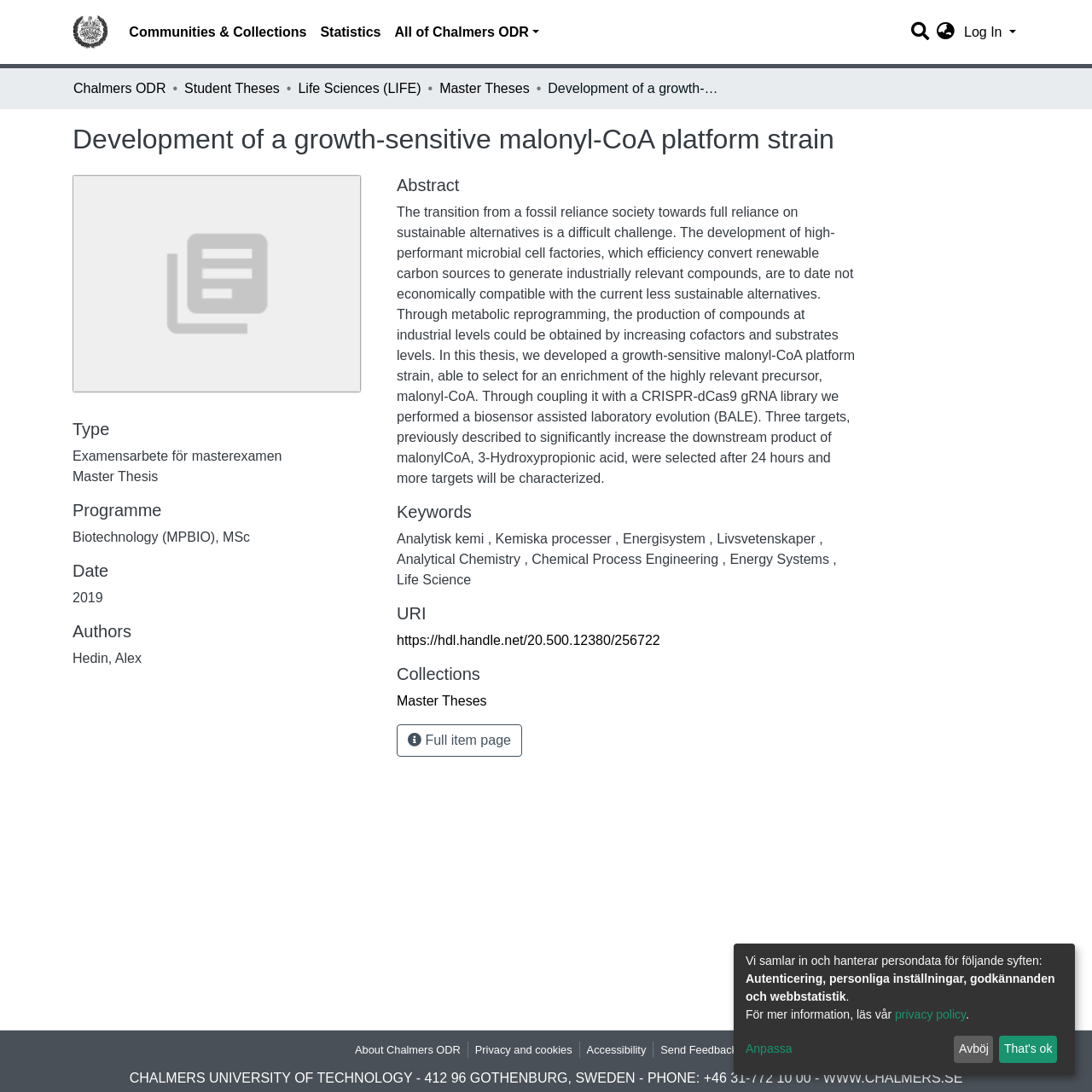Please specify the bounding box coordinates of the area that should be clicked to accomplish the following instruction: "Switch language". The coordinates should consist of four float numbers between 0 and 1, i.e., [left, top, right, bottom].

[0.853, 0.02, 0.88, 0.039]